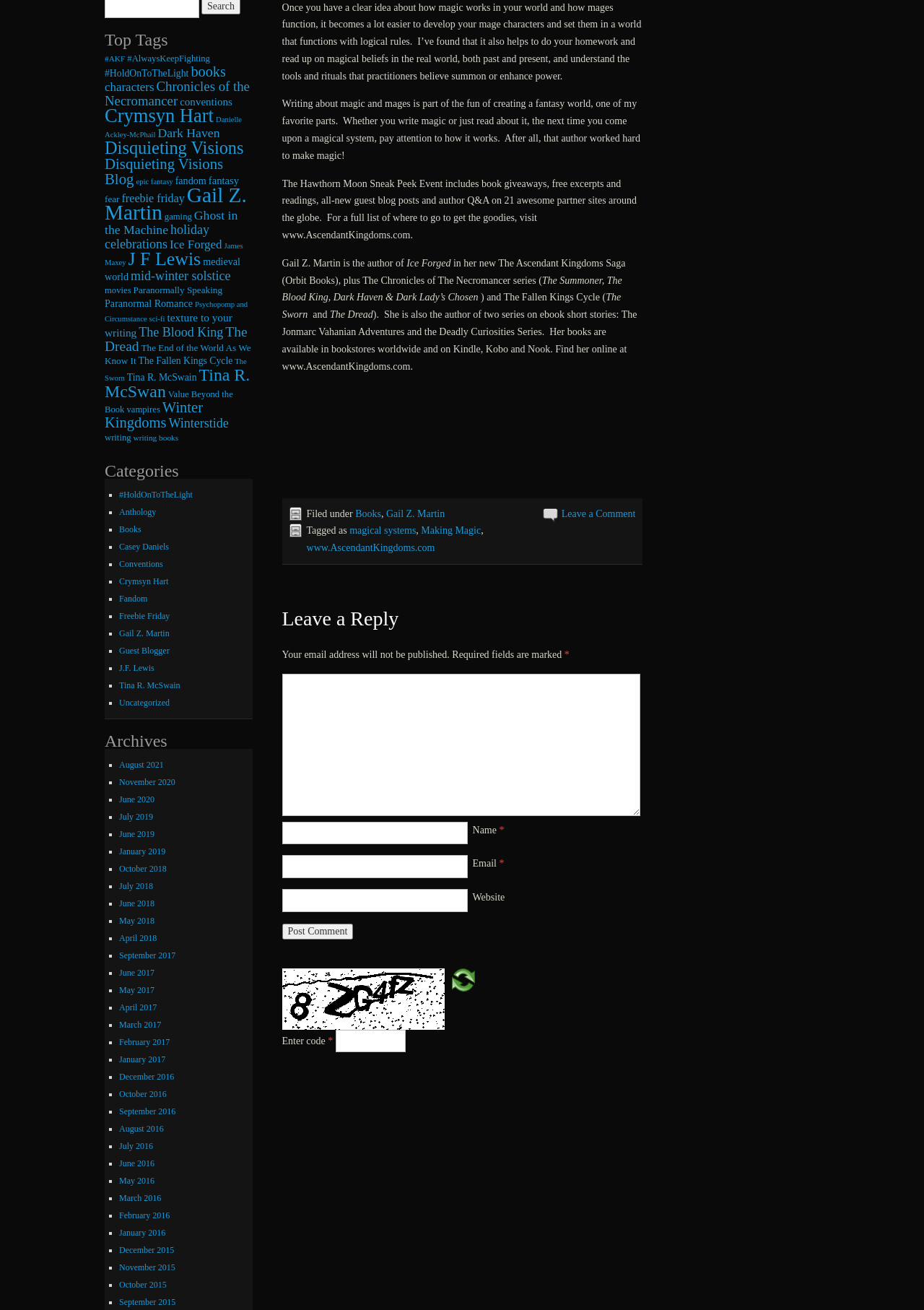Please give a short response to the question using one word or a phrase:
What is the purpose of the 'Leave a Reply' section?

To comment on the post